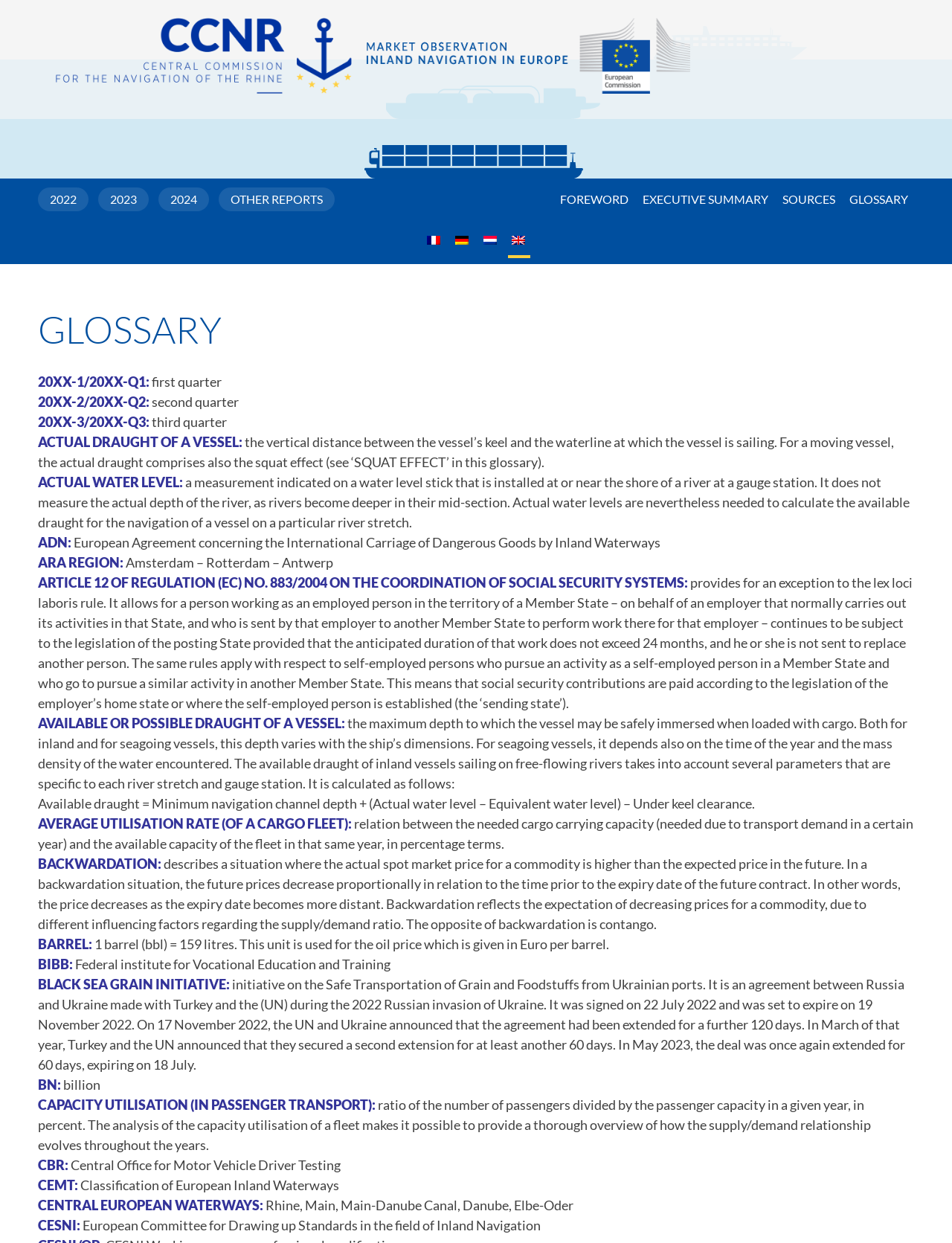Use a single word or phrase to answer the following:
What is the maximum depth to which the vessel may be safely immersed when loaded with cargo?

Available or possible draught of a vessel